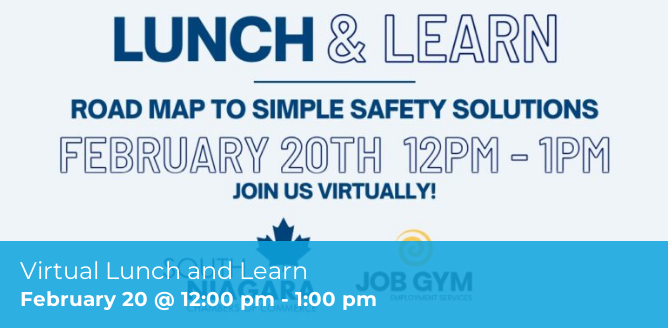How many organizations are sponsoring the event?
Look at the screenshot and respond with a single word or phrase.

2